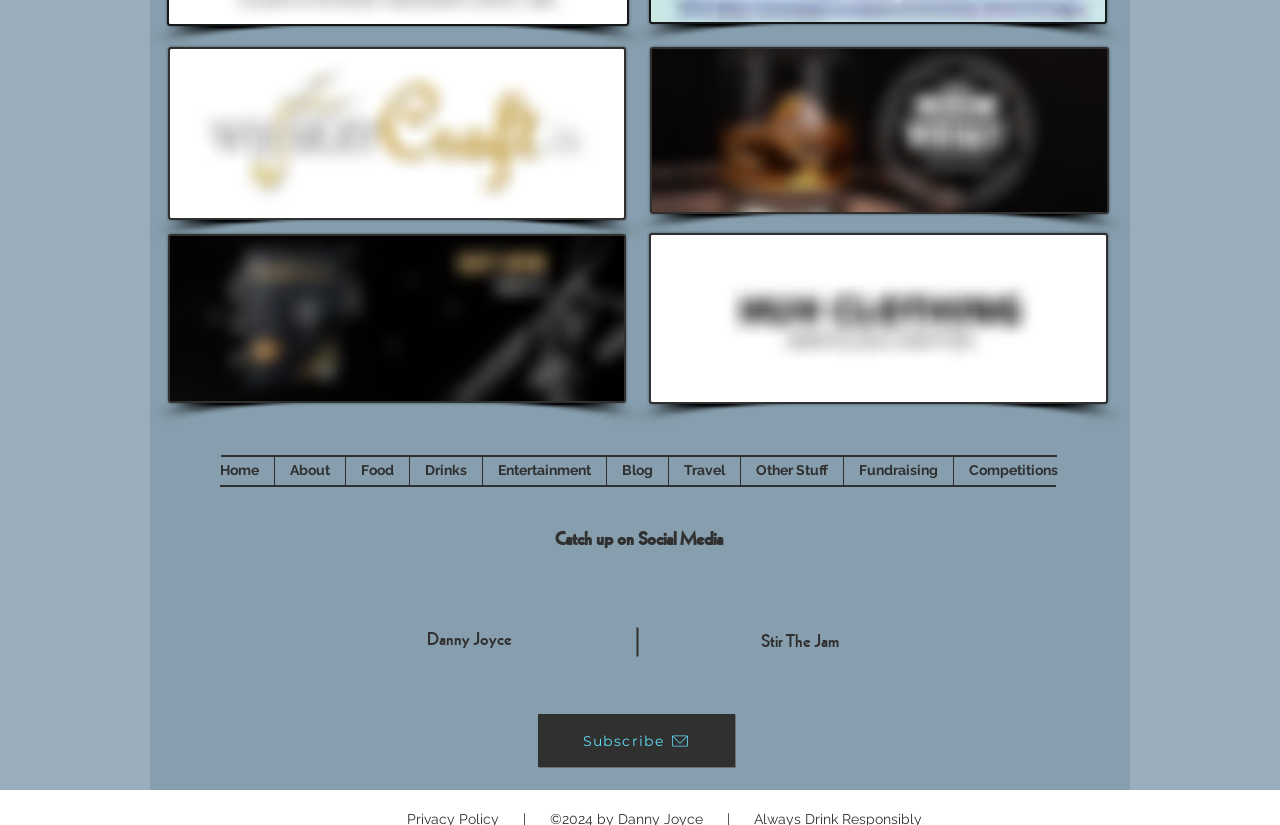Can you find the bounding box coordinates of the area I should click to execute the following instruction: "Click the New_style_WC_logo_for_printing_small_new_1500x.webp image"?

[0.131, 0.057, 0.489, 0.267]